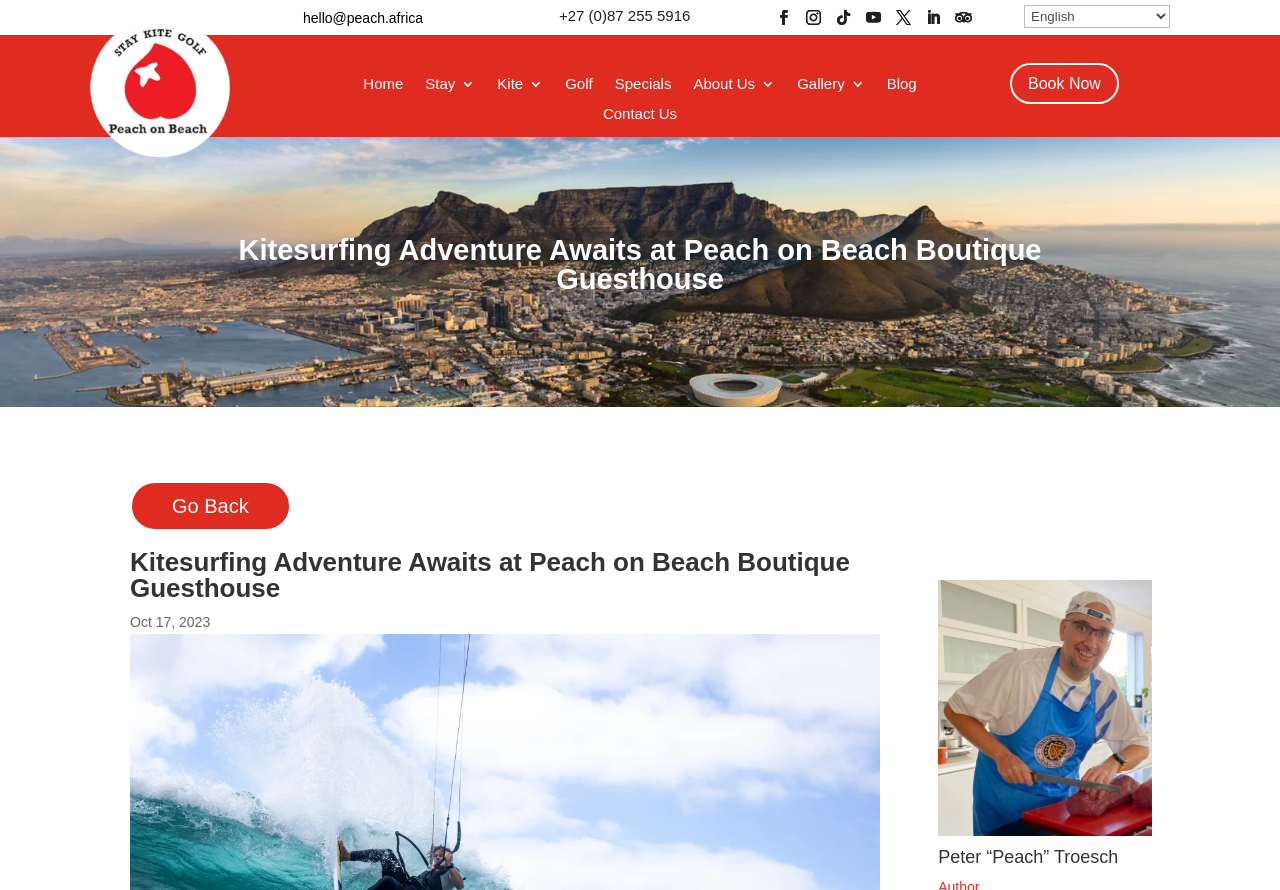Please determine the bounding box coordinates of the element to click on in order to accomplish the following task: "Contact us via email". Ensure the coordinates are four float numbers ranging from 0 to 1, i.e., [left, top, right, bottom].

[0.237, 0.011, 0.331, 0.029]